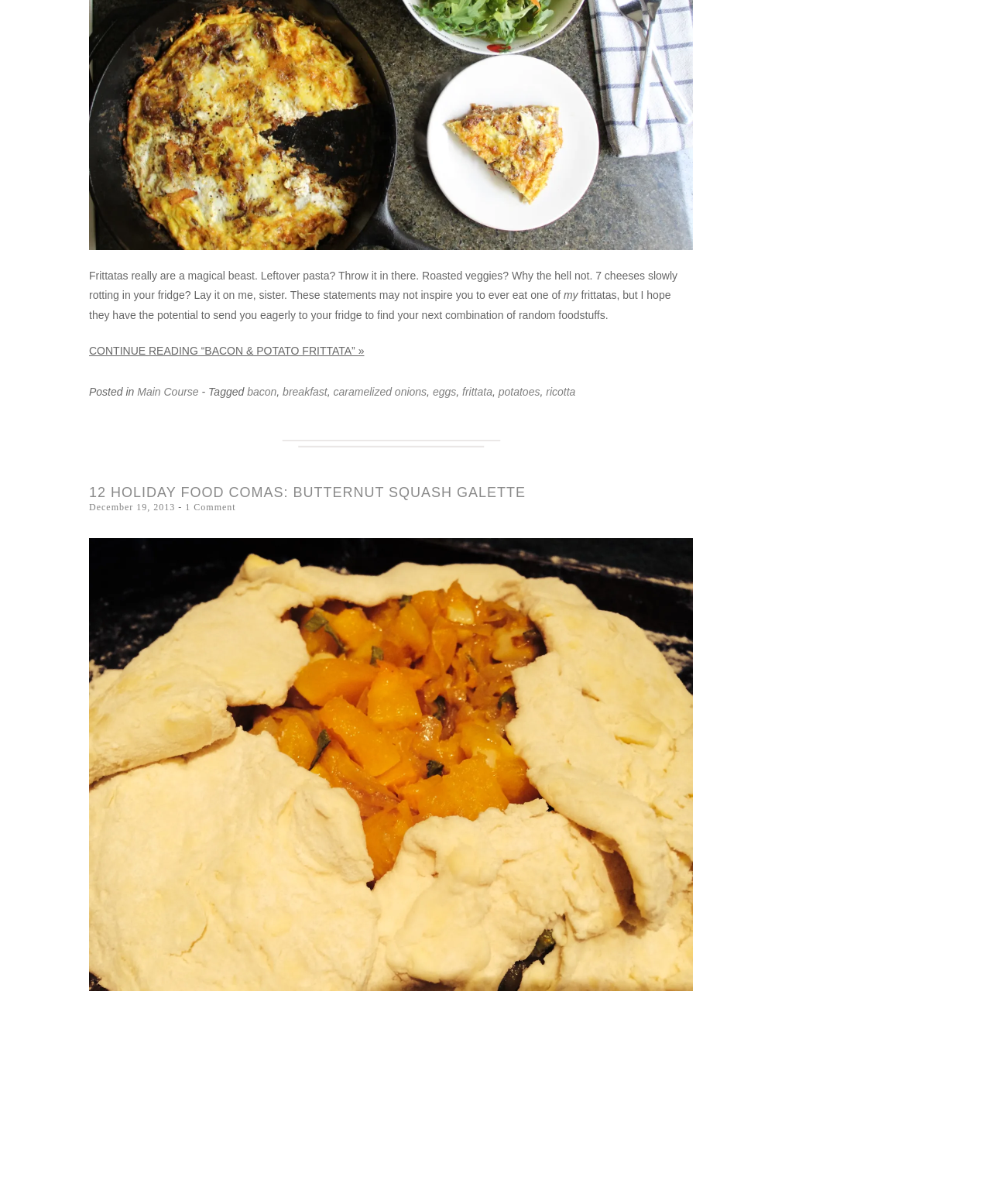Using the element description provided, determine the bounding box coordinates in the format (top-left x, top-left y, bottom-right x, bottom-right y). Ensure that all values are floating point numbers between 0 and 1. Element description: June 2022

None